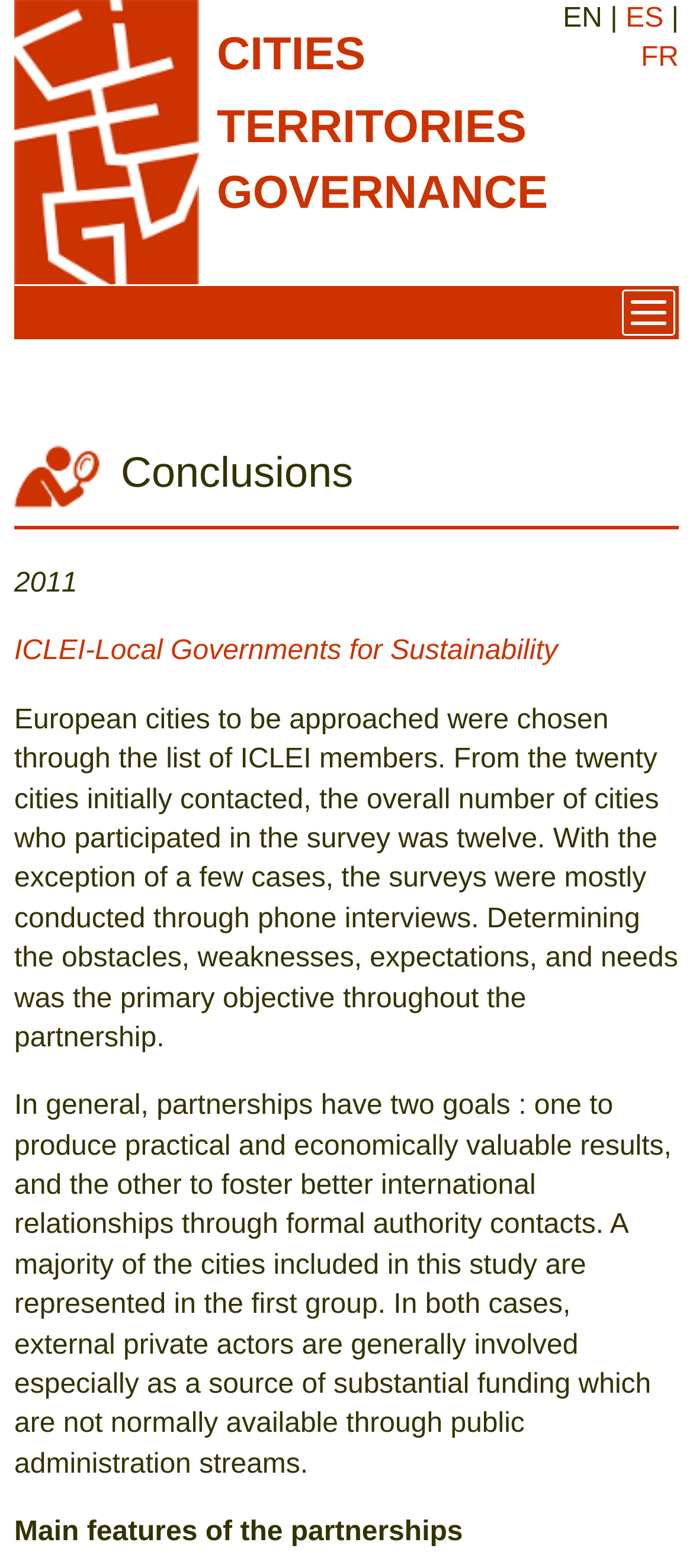Reply to the question with a single word or phrase:
What is the name of the organization mentioned?

ICLEI